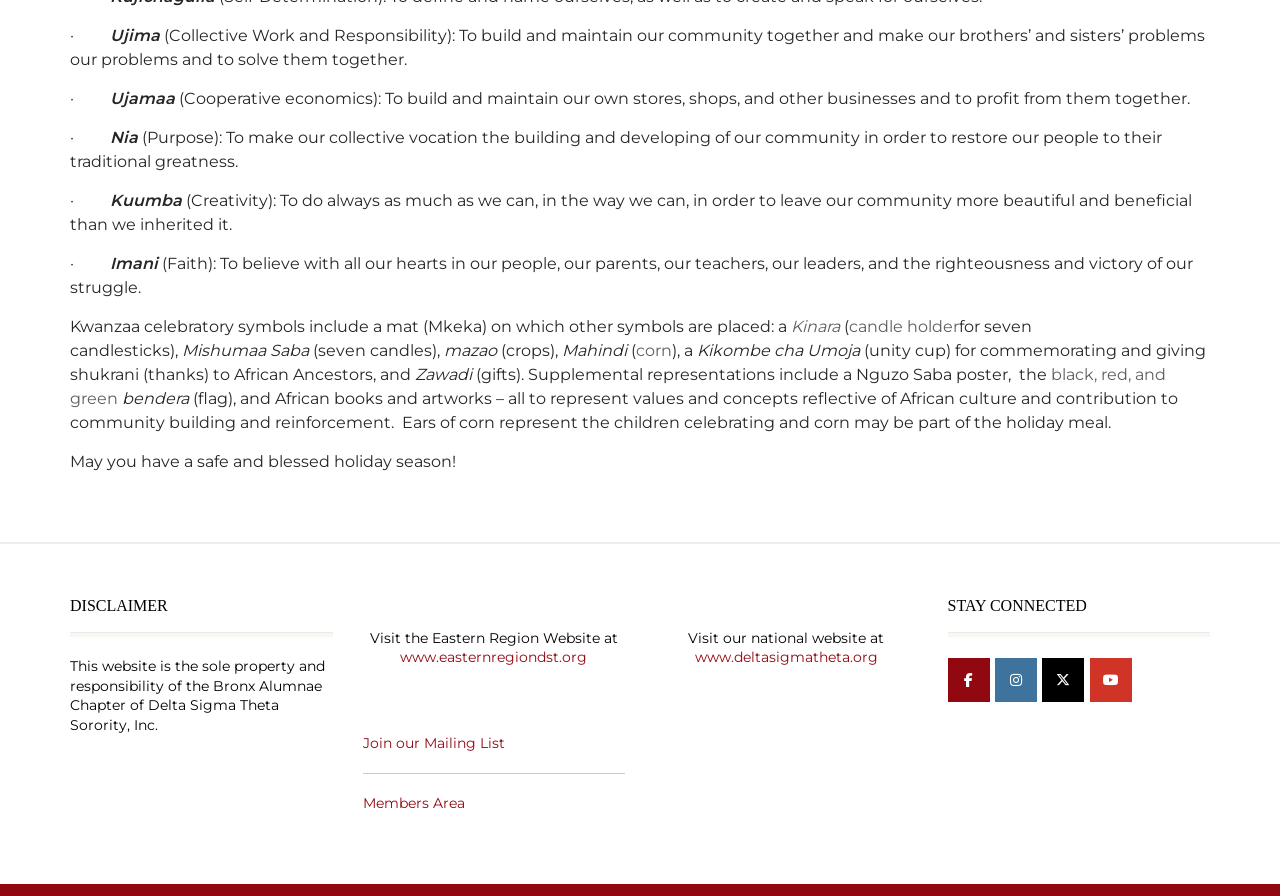What is the name of the first principle of Kwanzaa?
Please provide a comprehensive answer based on the visual information in the image.

The first principle of Kwanzaa is Ujima, which means Collective Work and Responsibility. This is mentioned in the text 'Ujima (Collective Work and Responsibility): To build and maintain our community together and make our brothers’ and sisters’ problems our problems and to solve them together.'